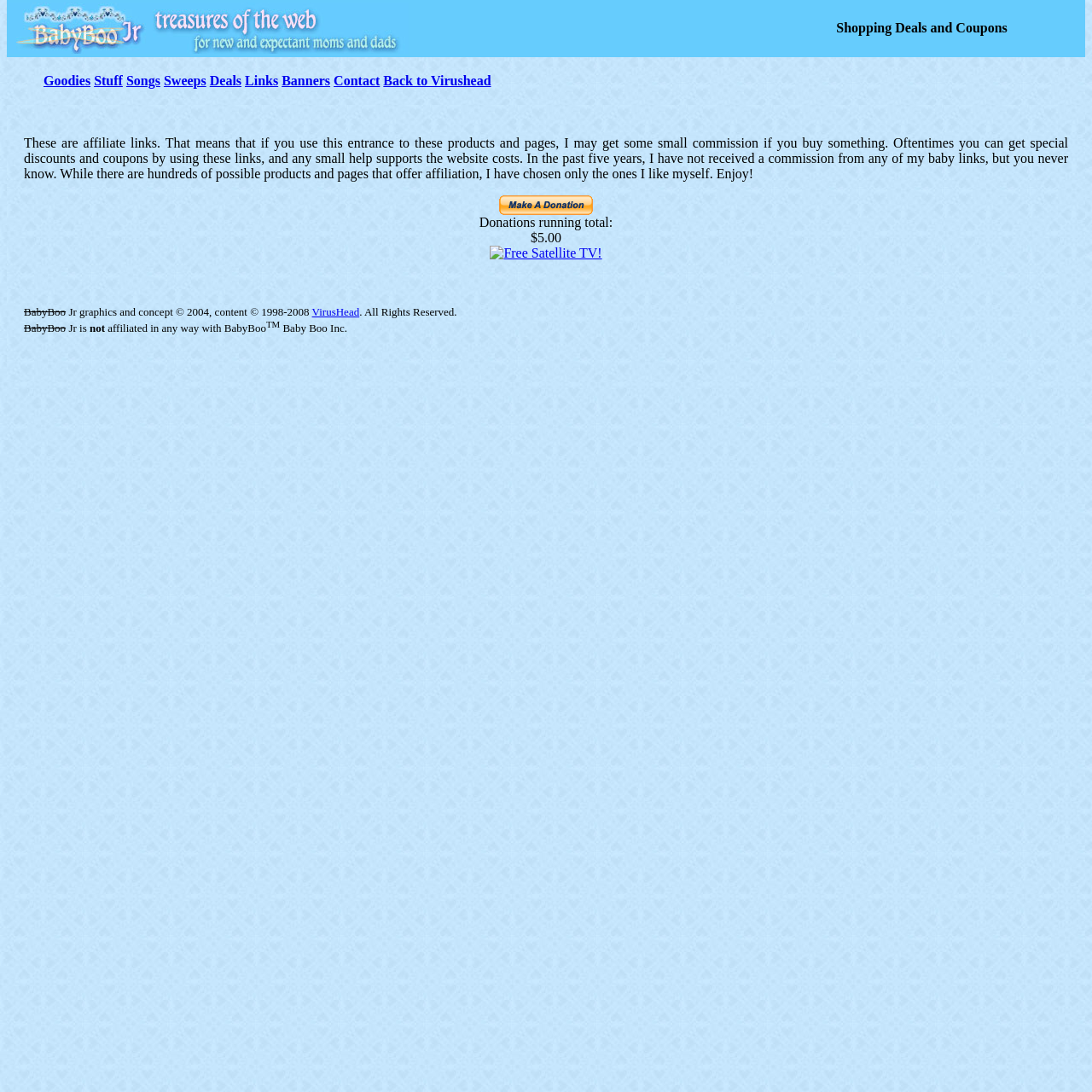Determine the bounding box coordinates for the element that should be clicked to follow this instruction: "Check out Free Satellite TV!". The coordinates should be given as four float numbers between 0 and 1, in the format [left, top, right, bottom].

[0.449, 0.225, 0.551, 0.238]